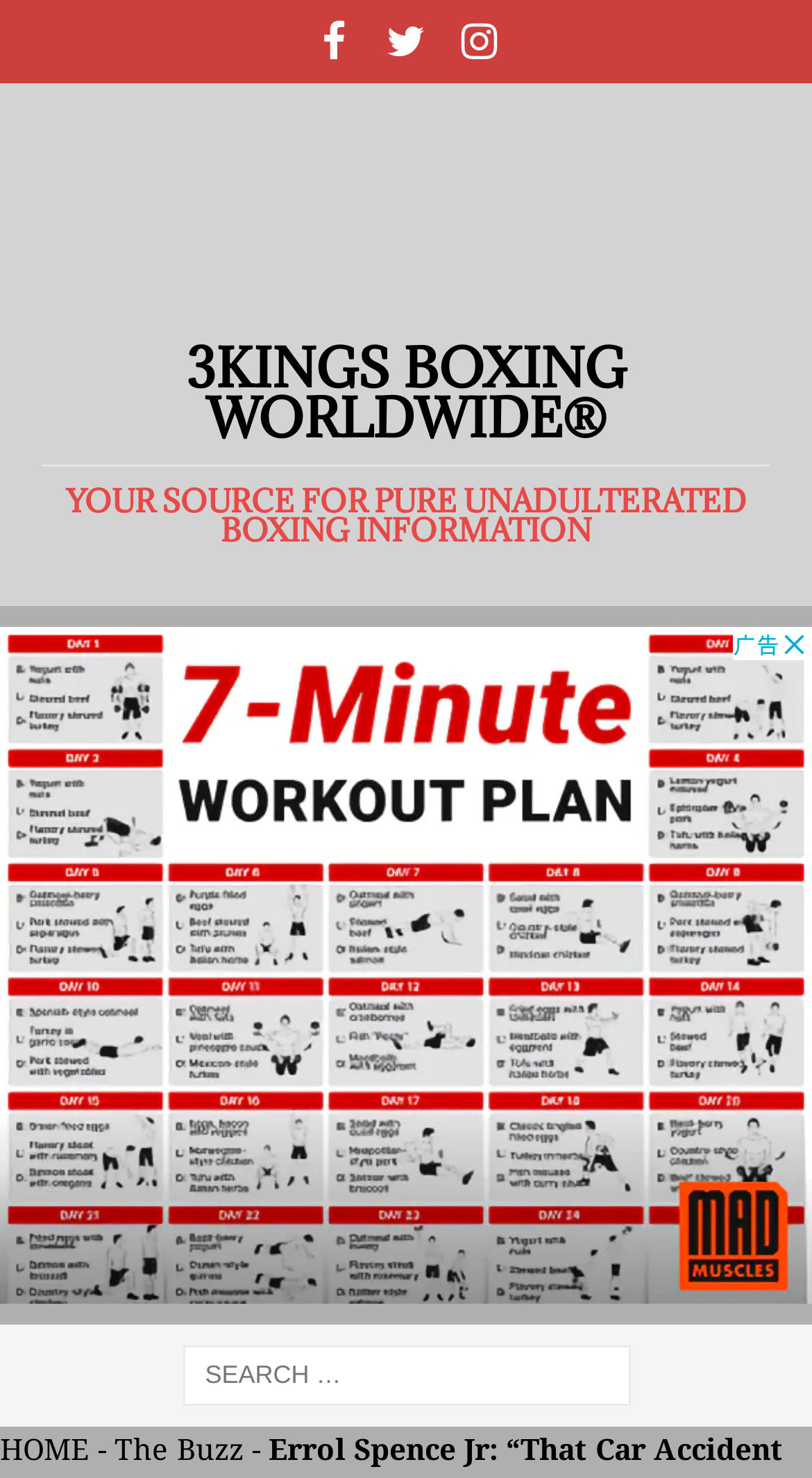Please answer the following question using a single word or phrase: 
What are the main sections of the website?

HOME, The Buzz